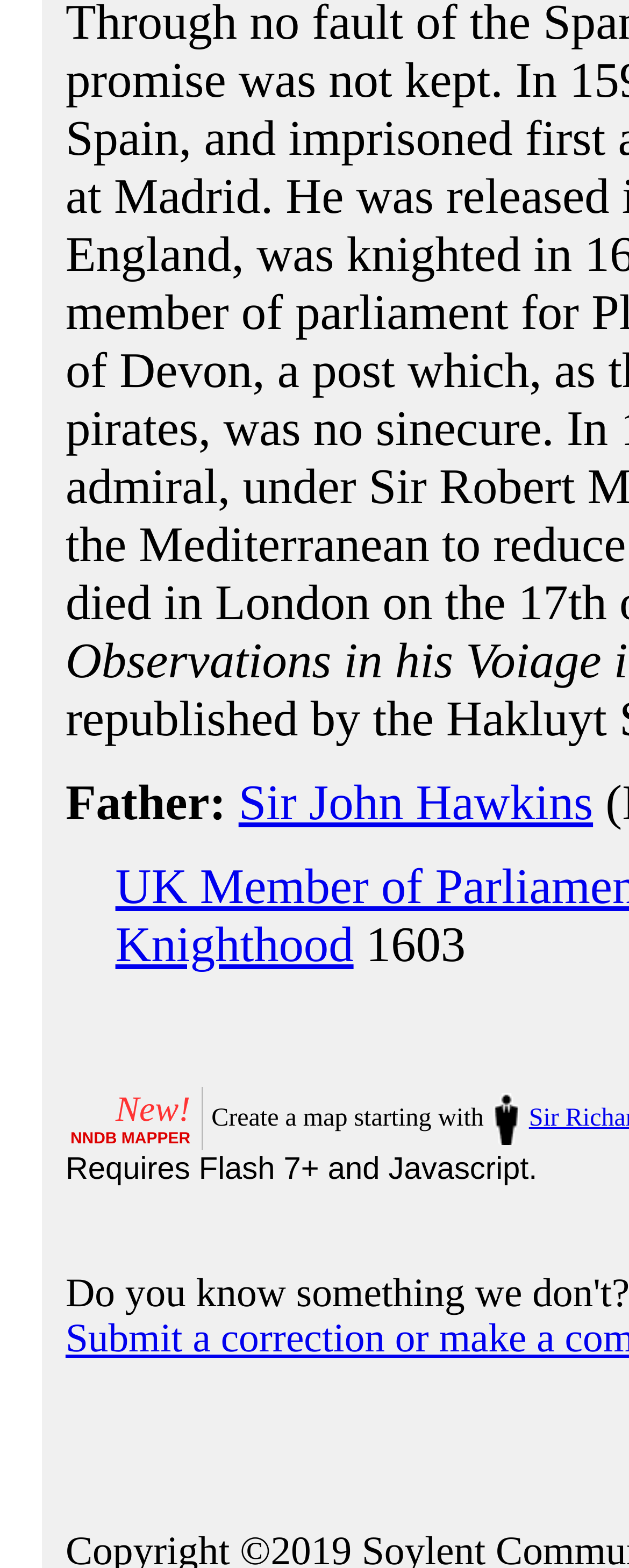Bounding box coordinates are specified in the format (top-left x, top-left y, bottom-right x, bottom-right y). All values are floating point numbers bounded between 0 and 1. Please provide the bounding box coordinate of the region this sentence describes: Menu

None